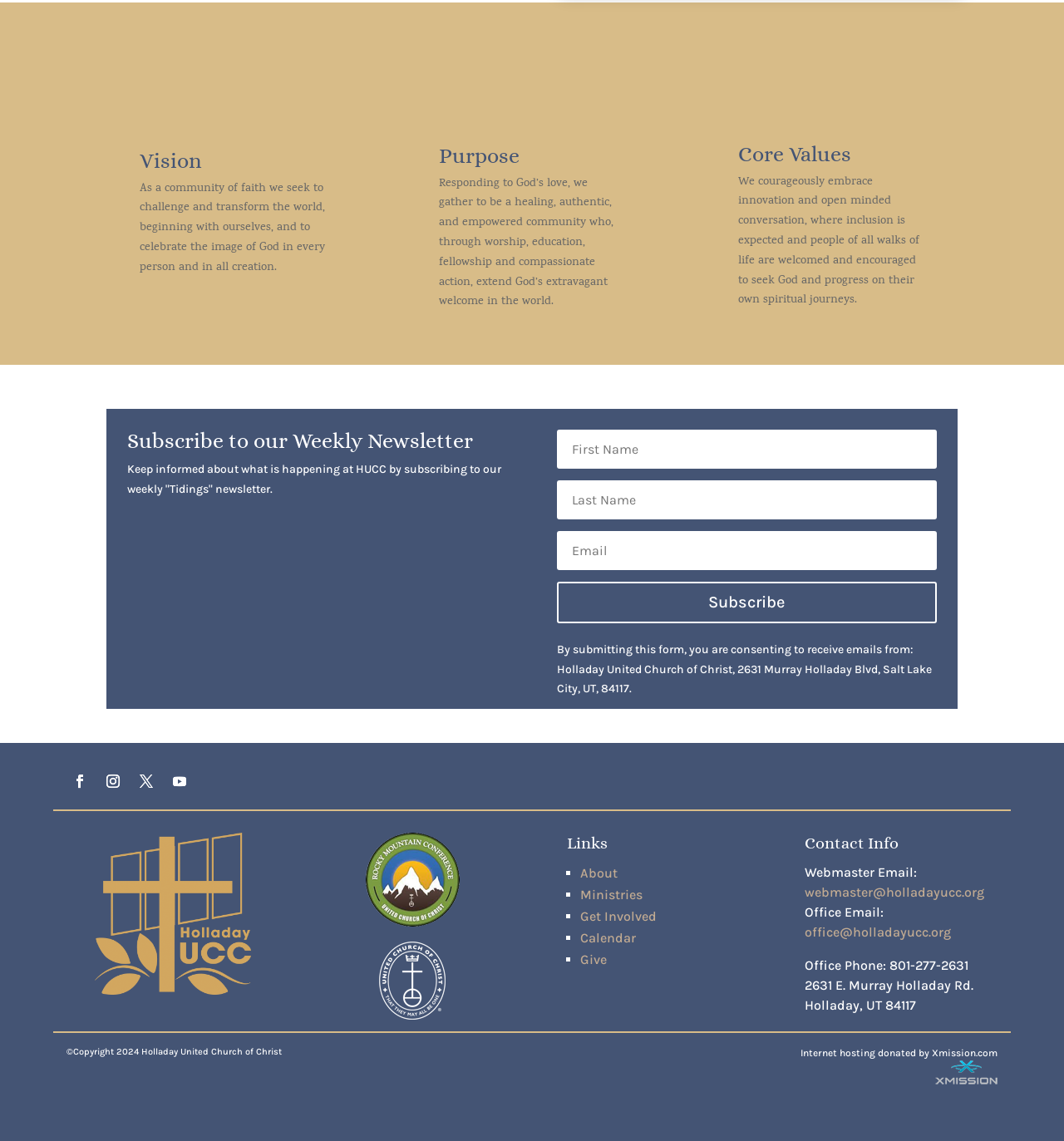Locate the bounding box of the UI element described in the following text: "name="et_pb_signup_lastname" placeholder="Last Name"".

[0.523, 0.421, 0.88, 0.455]